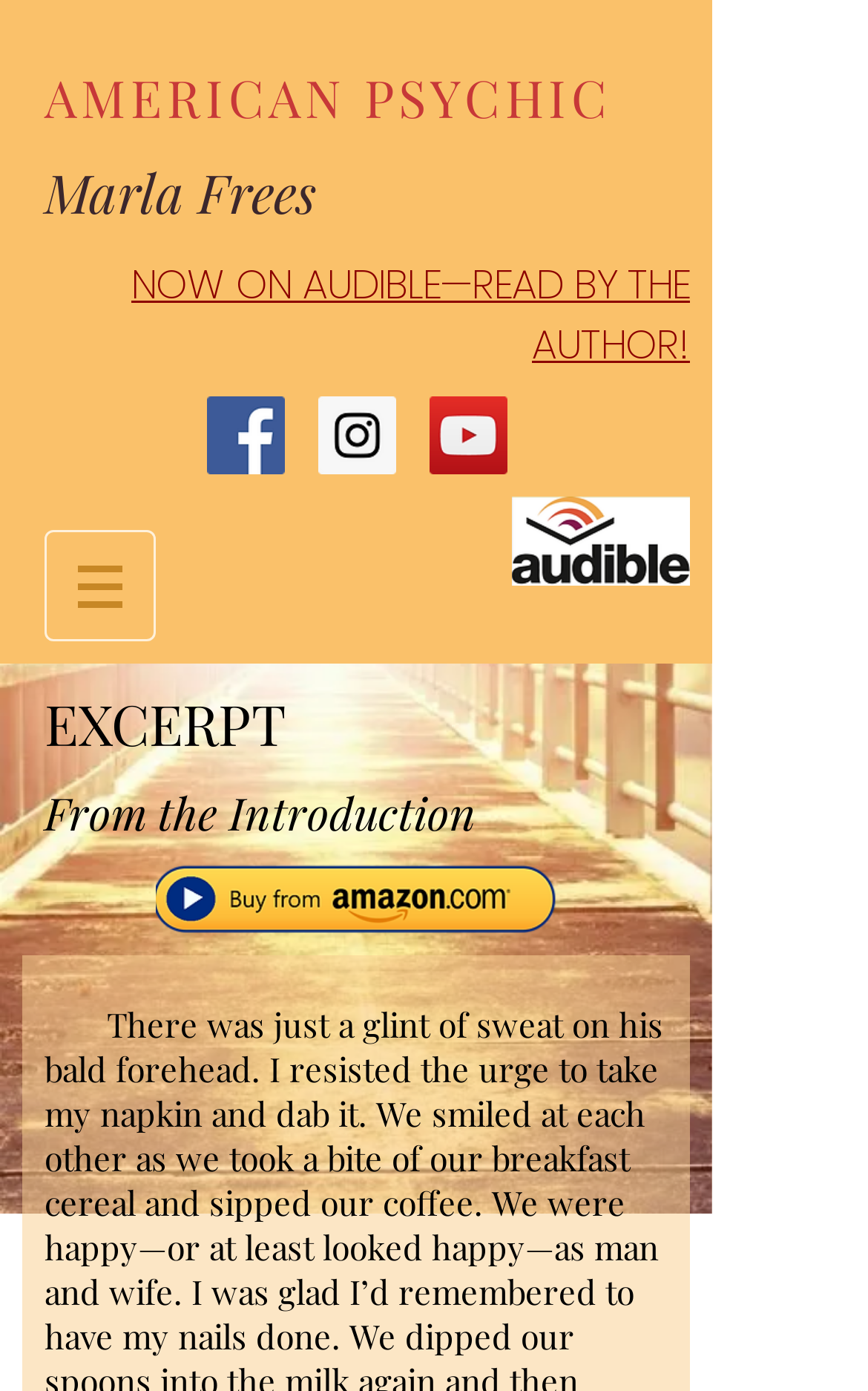Bounding box coordinates are specified in the format (top-left x, top-left y, bottom-right x, bottom-right y). All values are floating point numbers bounded between 0 and 1. Please provide the bounding box coordinate of the region this sentence describes: AMERICAN PSYCHIC

[0.051, 0.045, 0.726, 0.094]